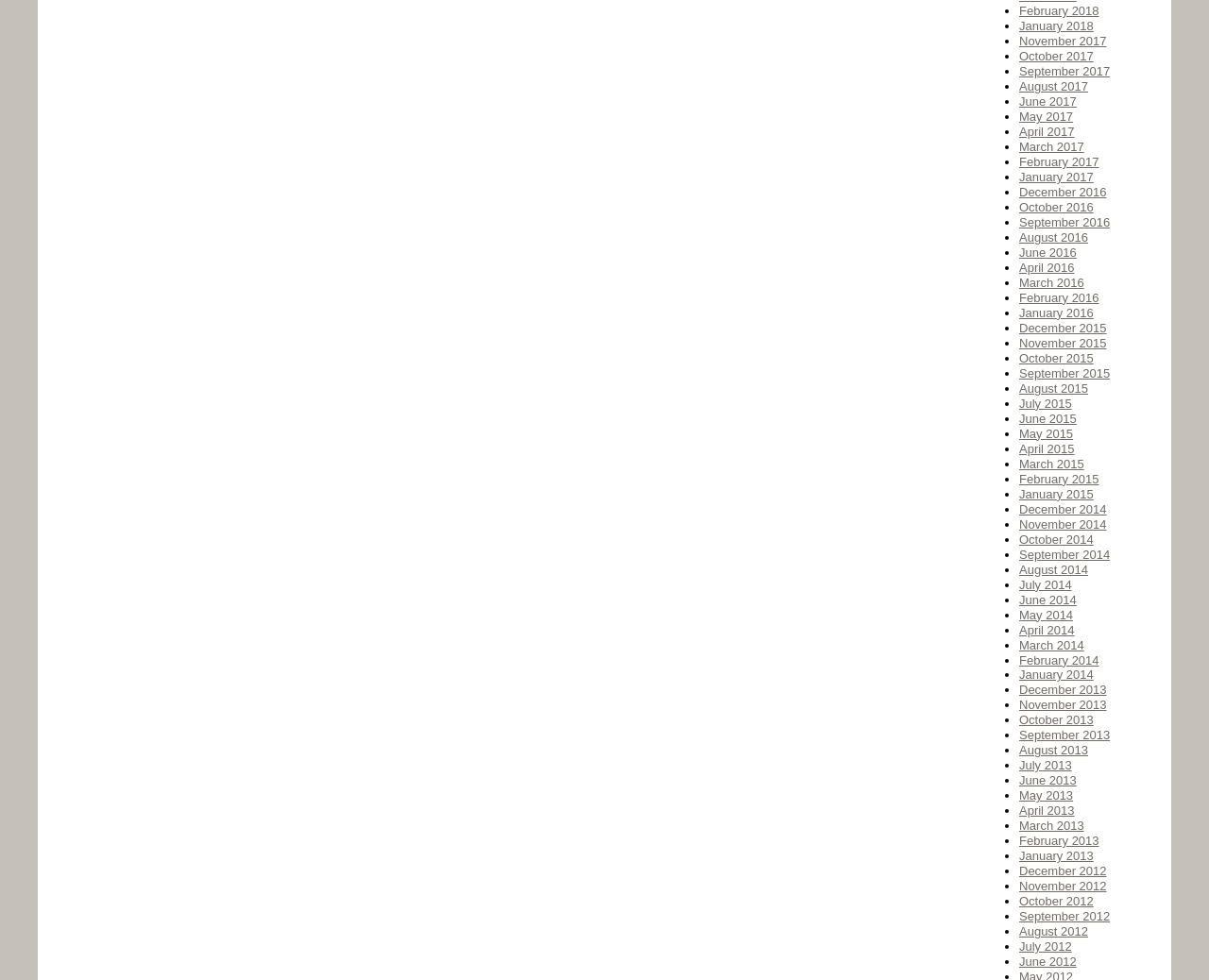Kindly determine the bounding box coordinates of the area that needs to be clicked to fulfill this instruction: "Click on February 2018".

[0.843, 0.004, 0.909, 0.018]